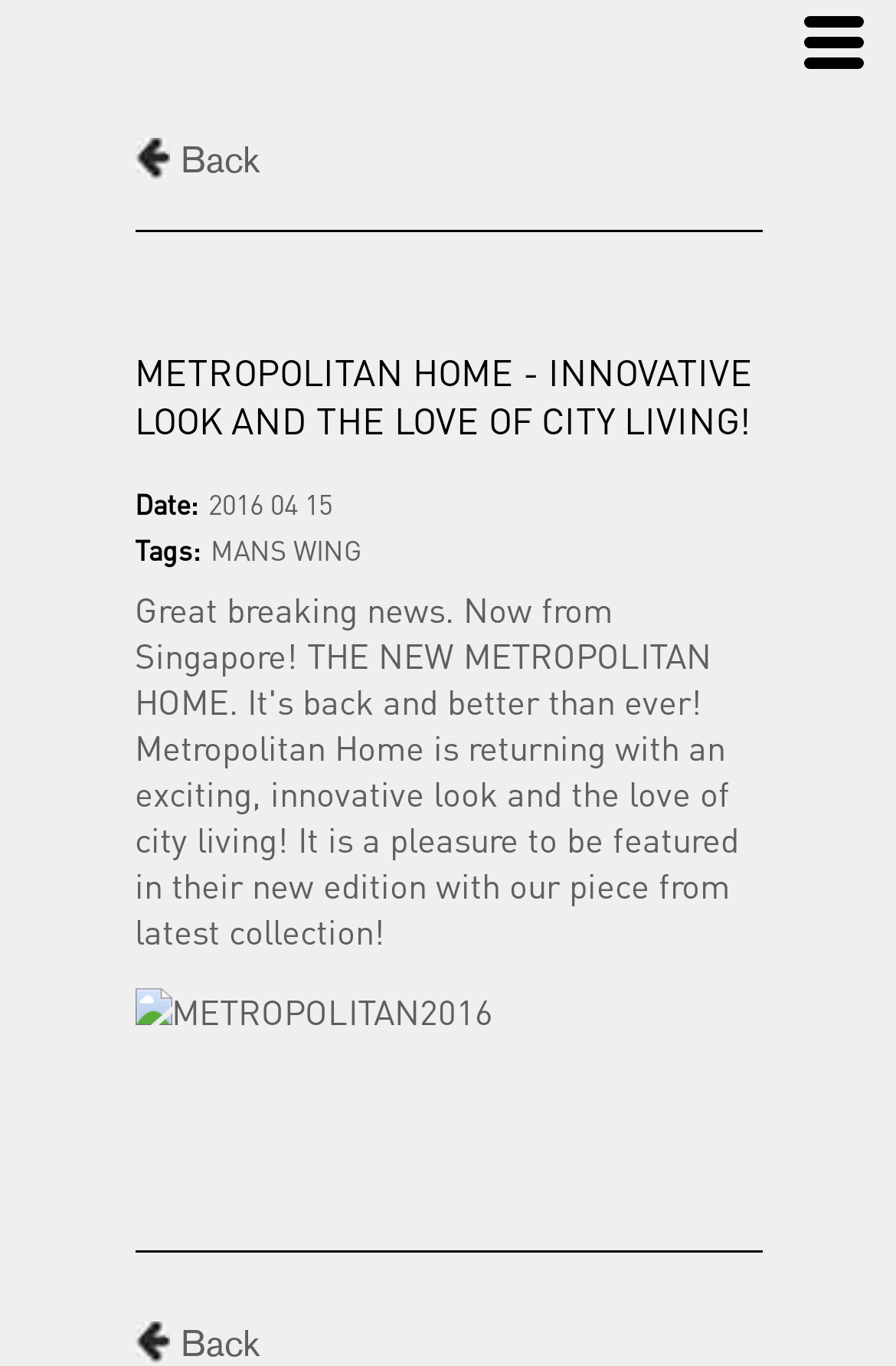Please respond to the question with a concise word or phrase:
What is the purpose of the 'Back' link?

To go back